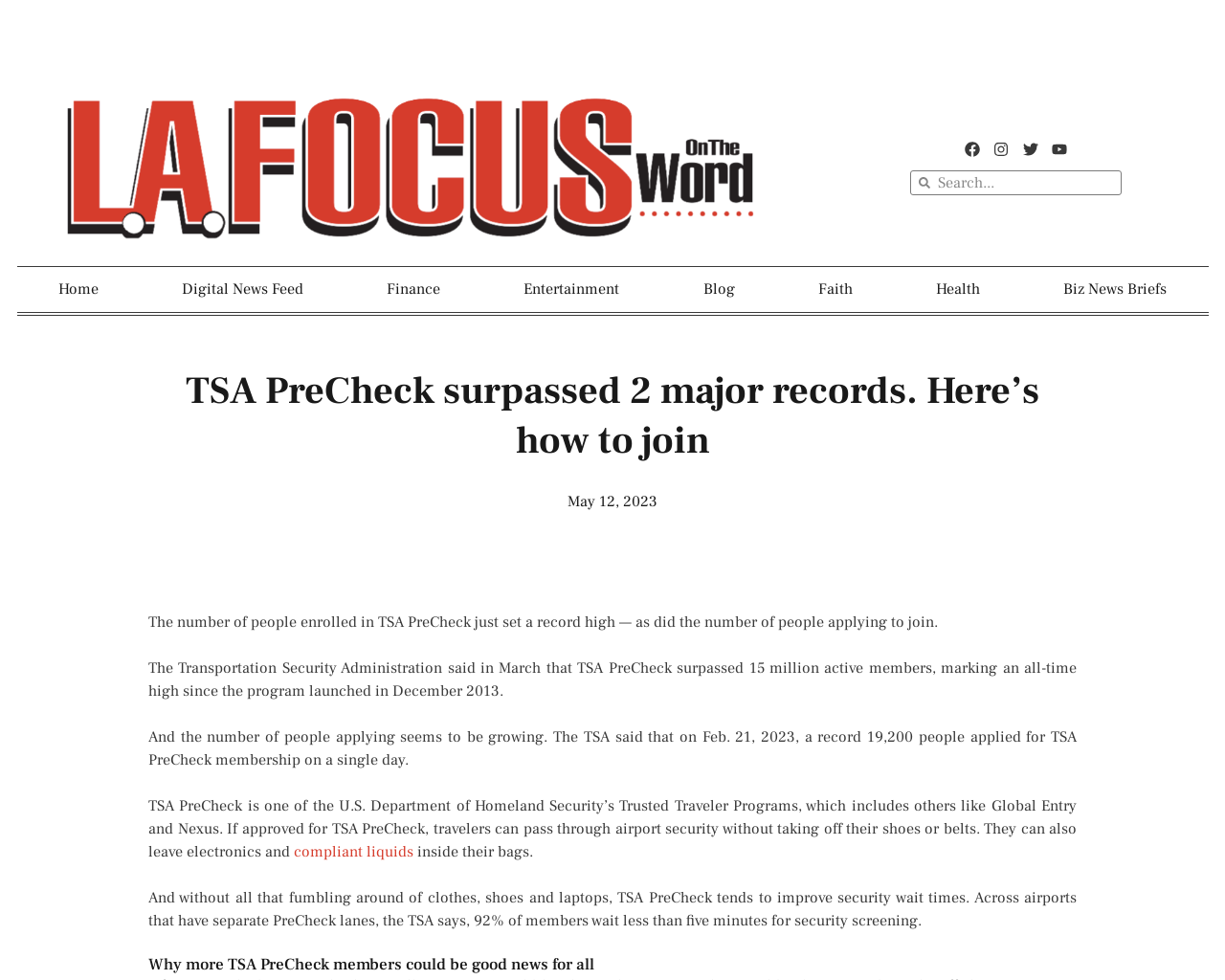Extract the primary header of the webpage and generate its text.

TSA PreCheck surpassed 2 major records. Here’s how to join